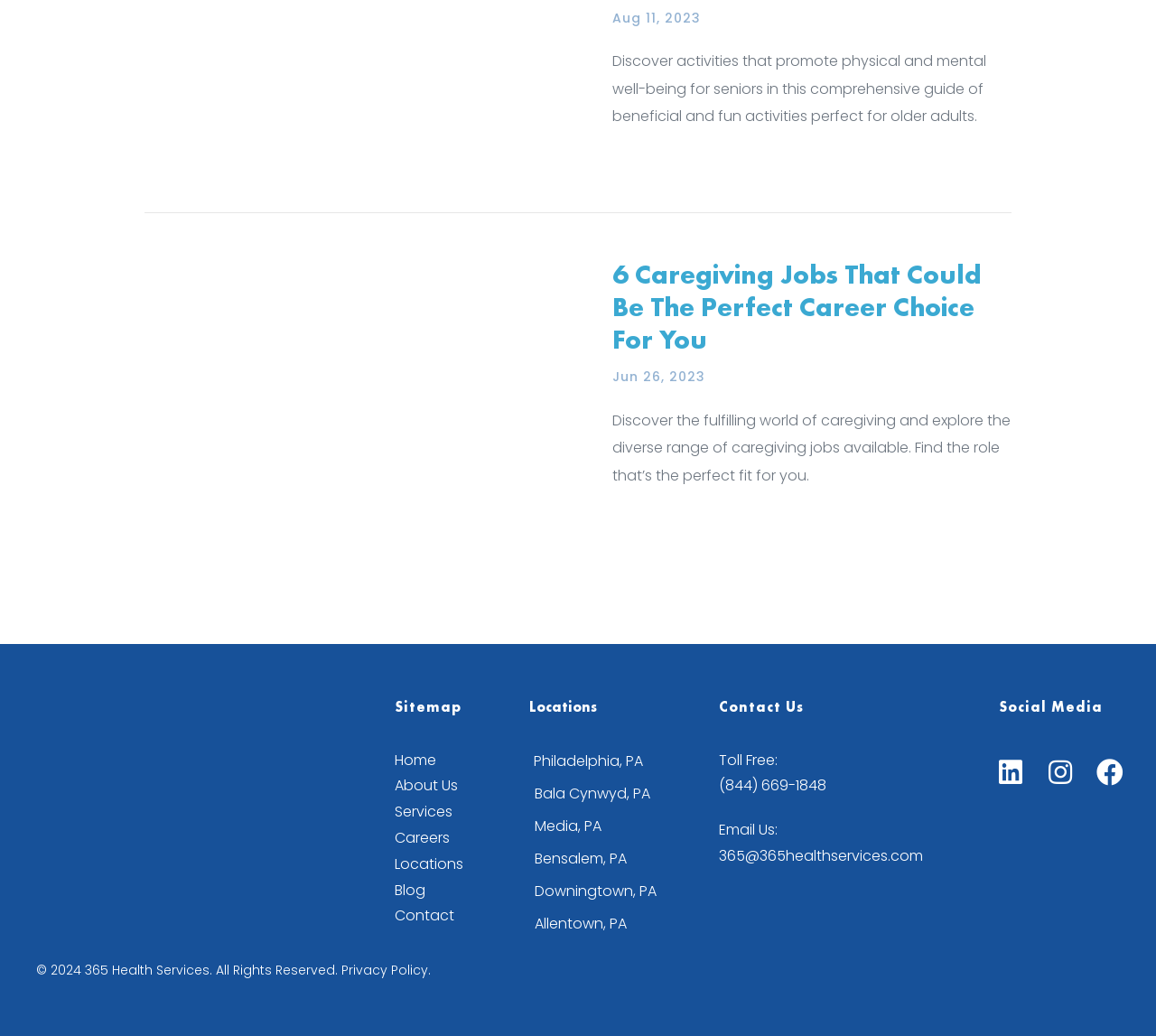Pinpoint the bounding box coordinates of the area that must be clicked to complete this instruction: "Contact 365 Health Services".

[0.622, 0.723, 0.673, 0.743]